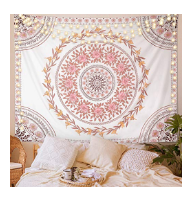Carefully observe the image and respond to the question with a detailed answer:
What type of lights surround the tapestry?

According to the caption, warm fairy lights are placed around the tapestry, which adds to the cozy and inviting atmosphere of the setting.